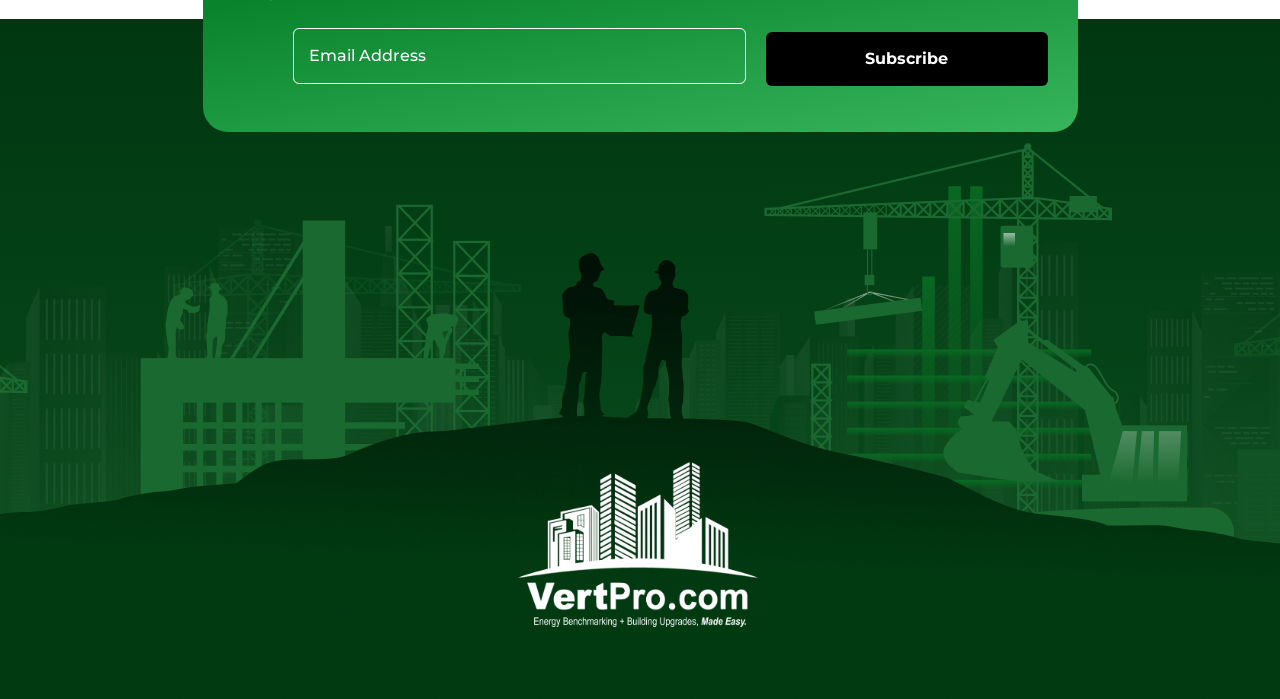Provide the bounding box coordinates of the HTML element this sentence describes: "alt="VertPro - Logo"".

[0.402, 0.661, 0.598, 0.902]